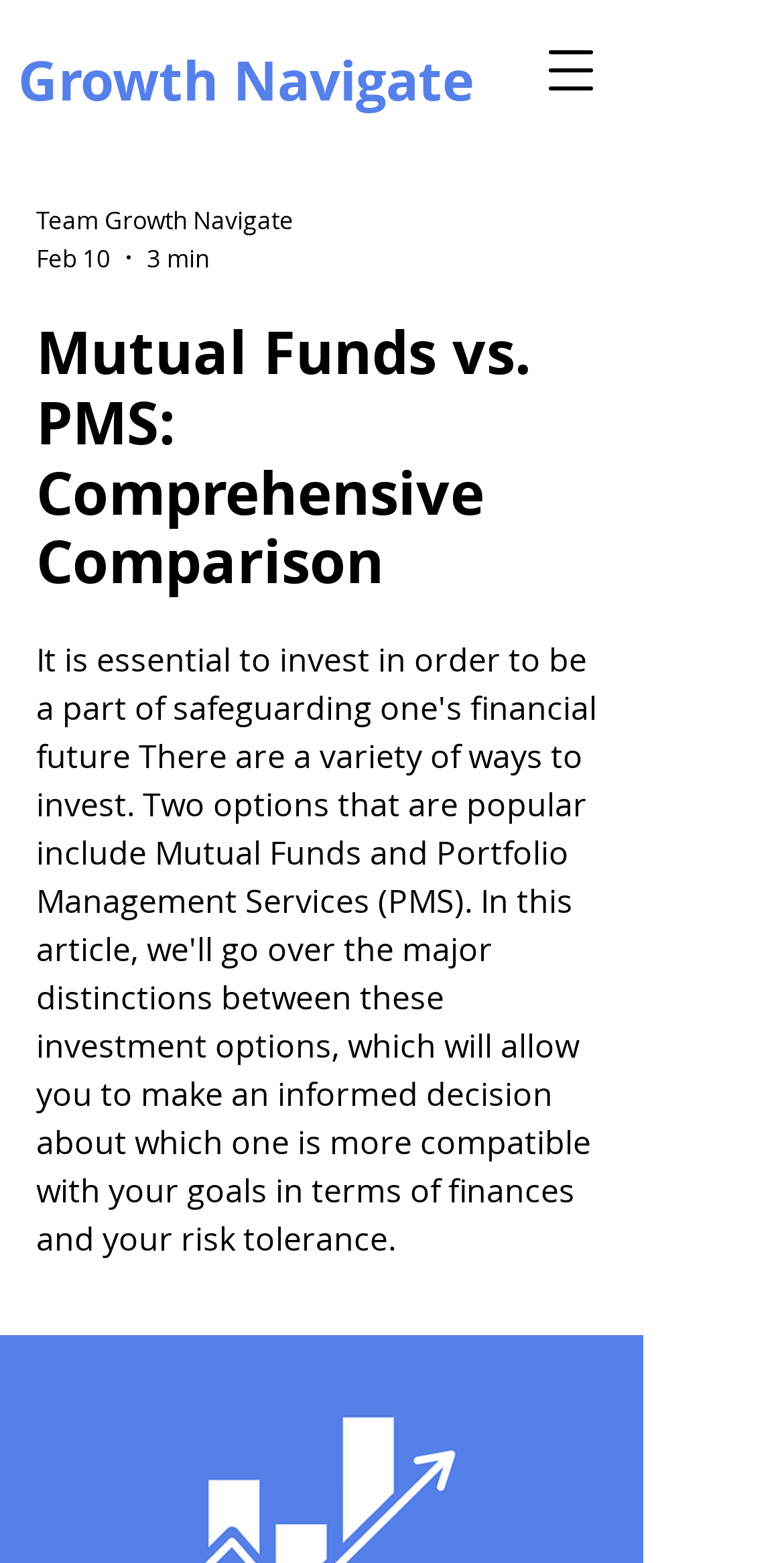How long does it take to read the article 'Mutual Funds vs. PMS: Comprehensive Comparison'?
Please ensure your answer is as detailed and informative as possible.

The generic text '3 min' is located below the link to the article, indicating that it takes 3 minutes to read the article.